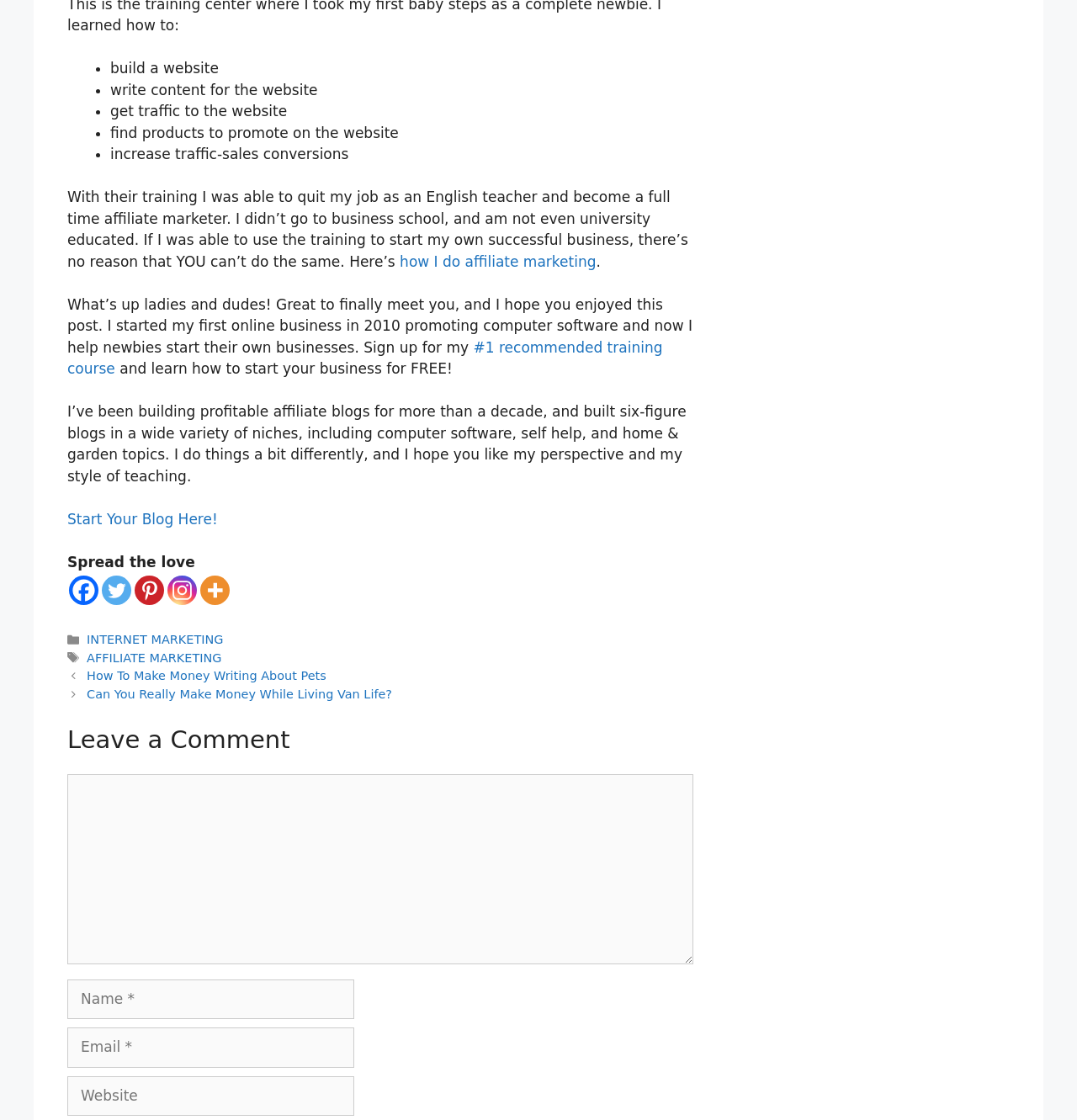Show me the bounding box coordinates of the clickable region to achieve the task as per the instruction: "share on Facebook".

[0.064, 0.514, 0.091, 0.54]